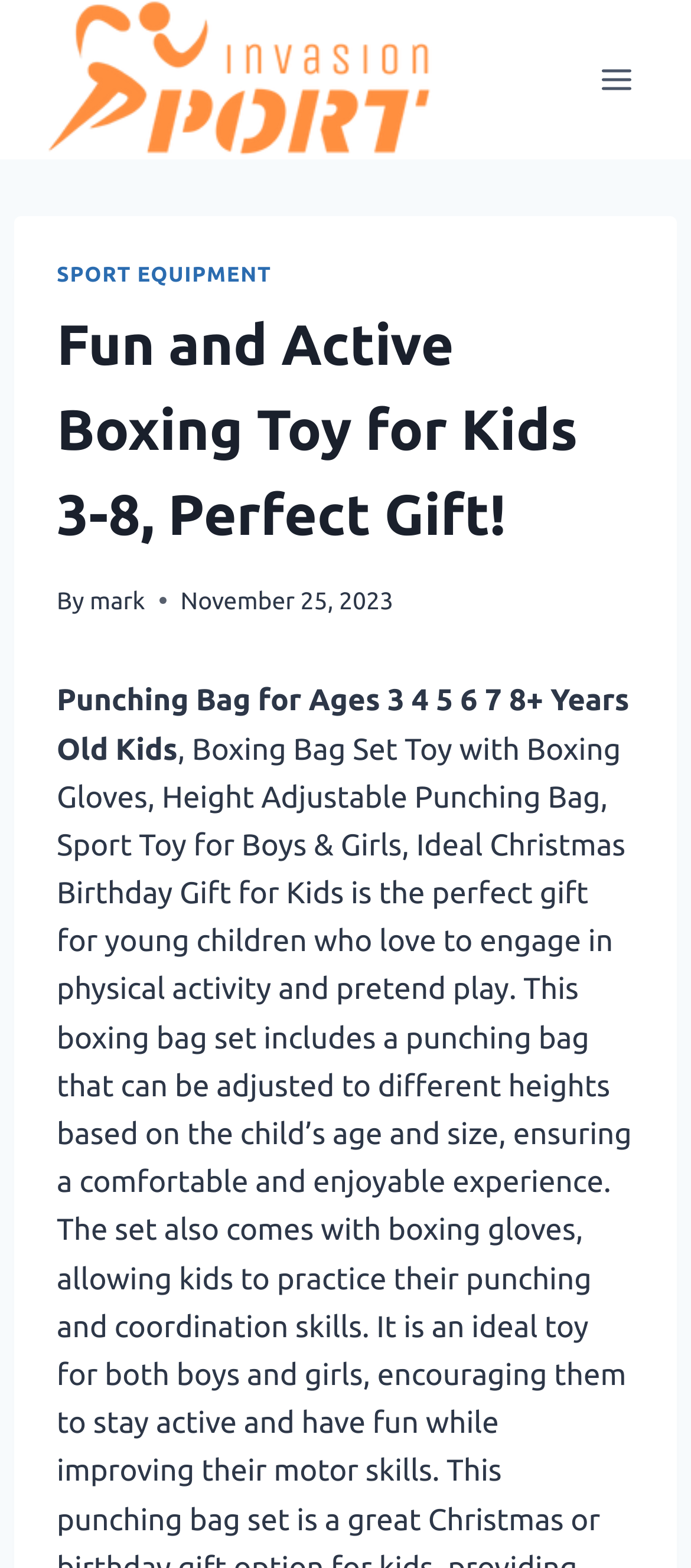Generate a comprehensive description of the contents of the webpage.

The webpage is about a fun and active boxing toy for kids aged 3-8, which makes a perfect gift. At the top left corner, there is a logo of "Sports Invasion" which is both a link and an image. On the top right corner, there is a button to open a menu. 

When the menu is expanded, a header section appears below the top section. This header section contains a link to "SPORT EQUIPMENT" on the left side, a heading that reads "Fun and Active Boxing Toy for Kids 3-8, Perfect Gift!" in the middle, and some information about the author and the date "November 25, 2023" on the right side. 

Below the header section, there is a paragraph of text that describes the product, stating that it is a "Punching Bag for Ages 3 4 5 6 7 8+ Years Old Kids".